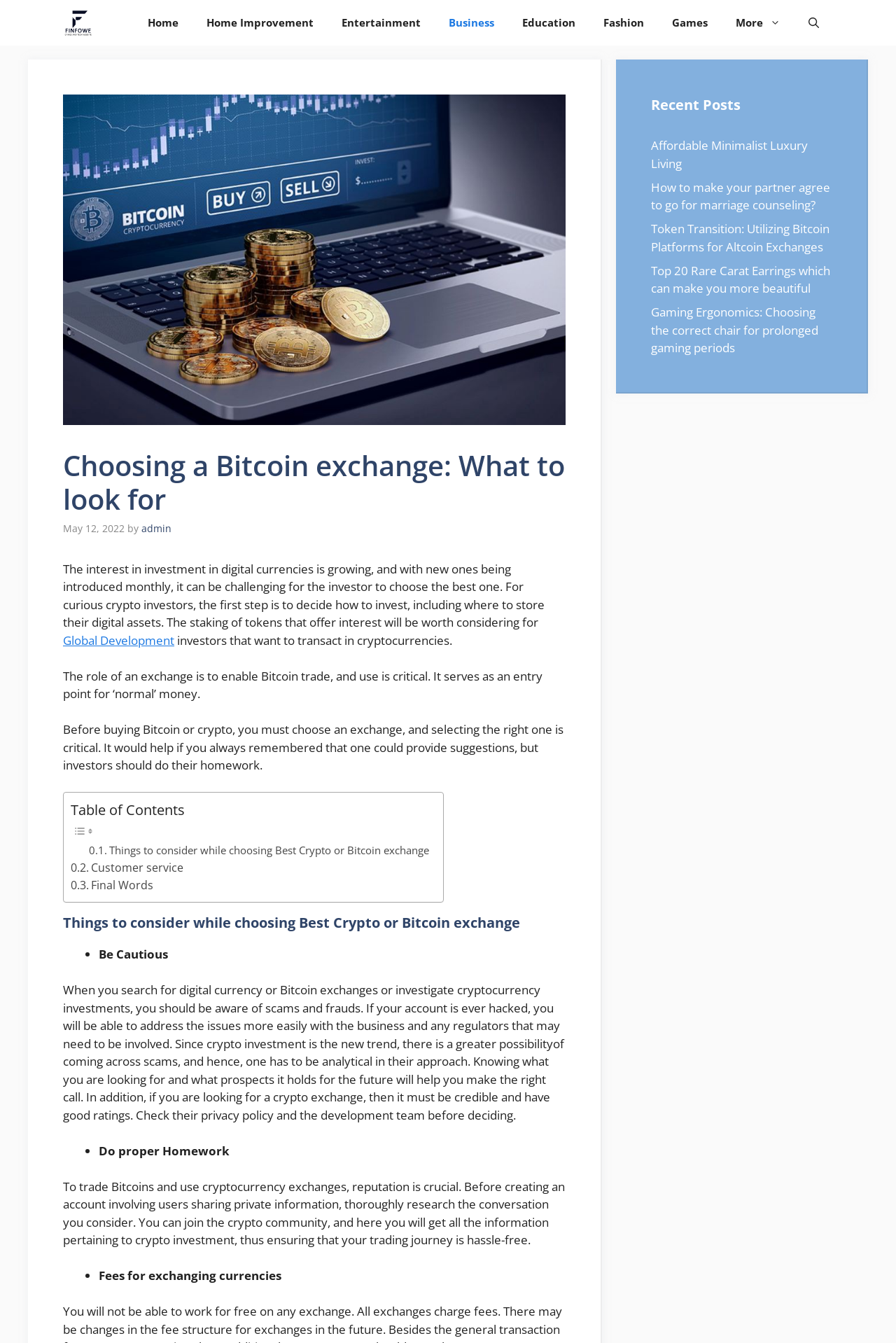Please specify the bounding box coordinates of the area that should be clicked to accomplish the following instruction: "Search for something". The coordinates should consist of four float numbers between 0 and 1, i.e., [left, top, right, bottom].

None